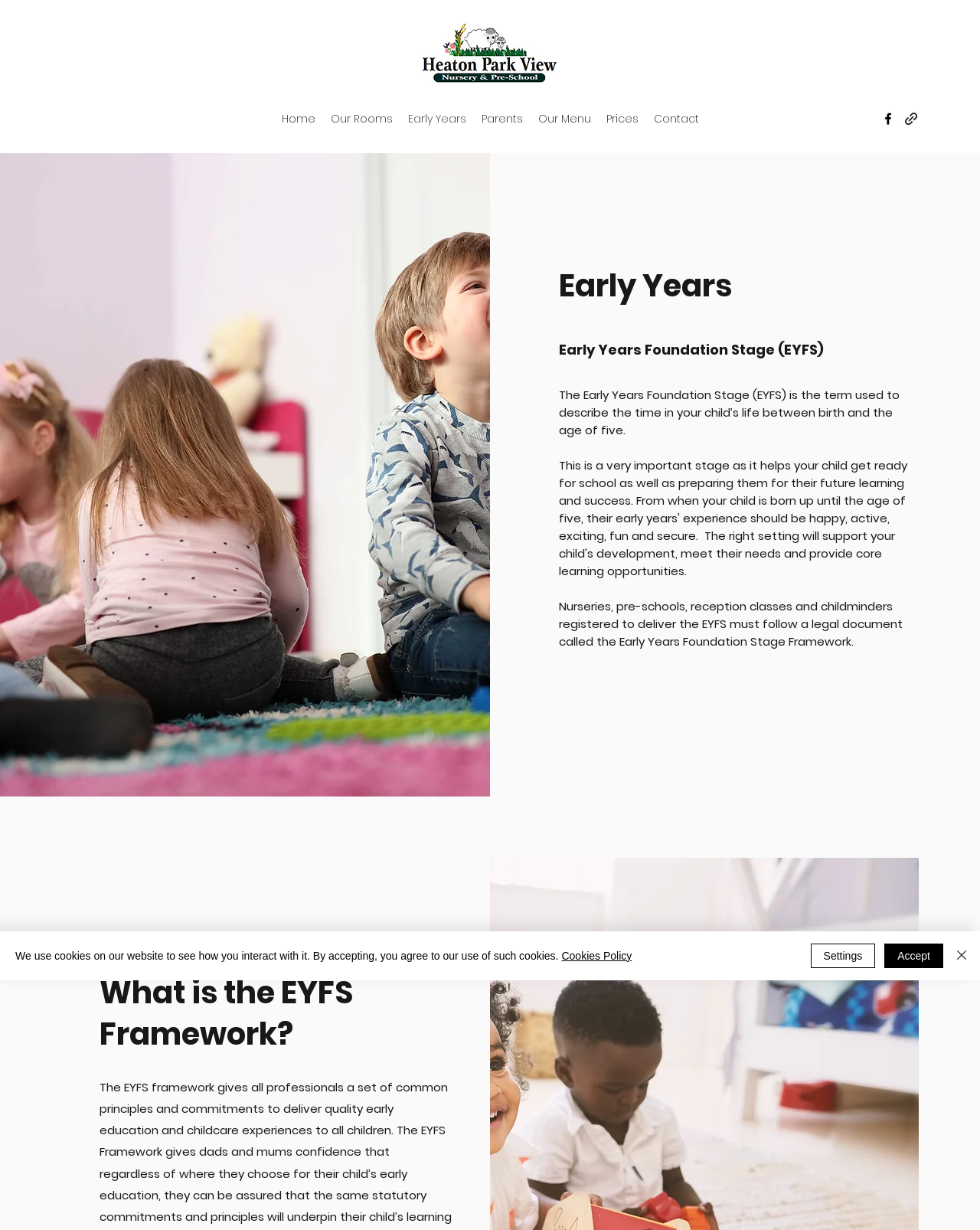Could you locate the bounding box coordinates for the section that should be clicked to accomplish this task: "Click the Home link".

[0.279, 0.087, 0.329, 0.106]